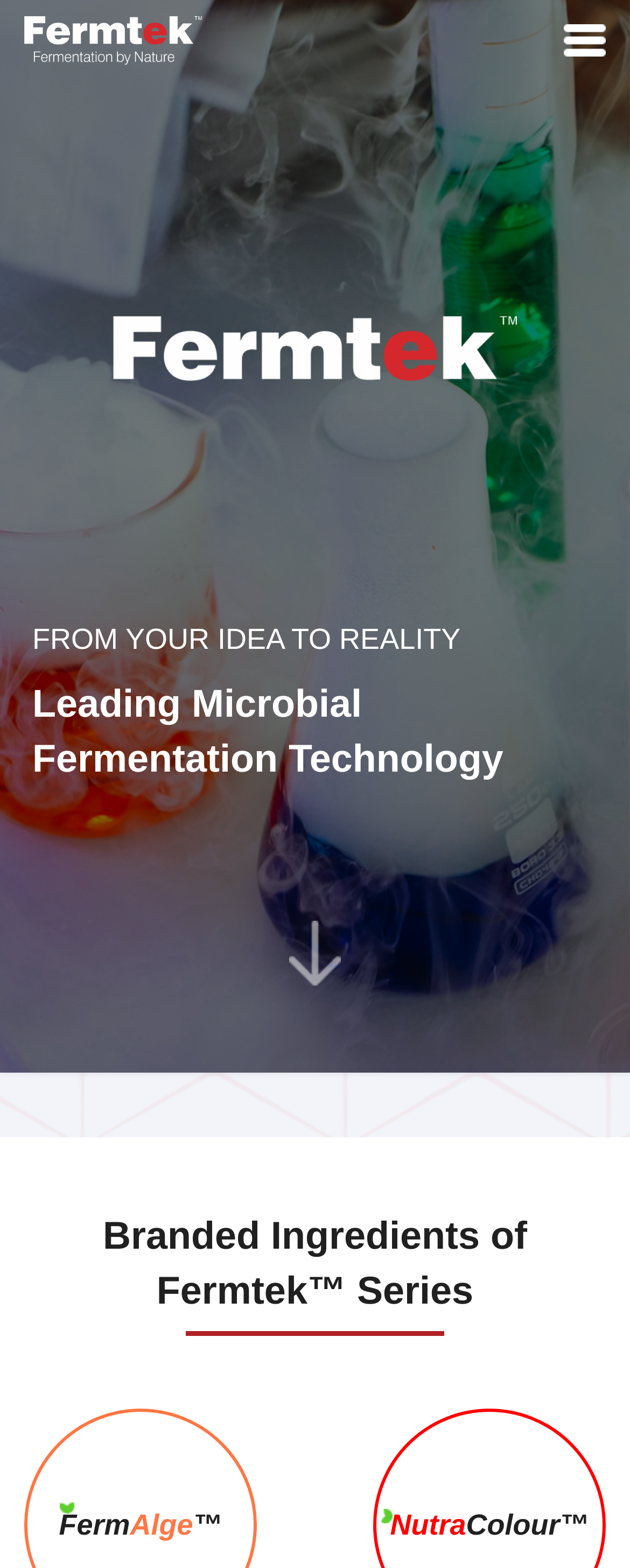How many years of fermentation experience does Fermtek have?
Look at the image and answer with only one word or phrase.

10+